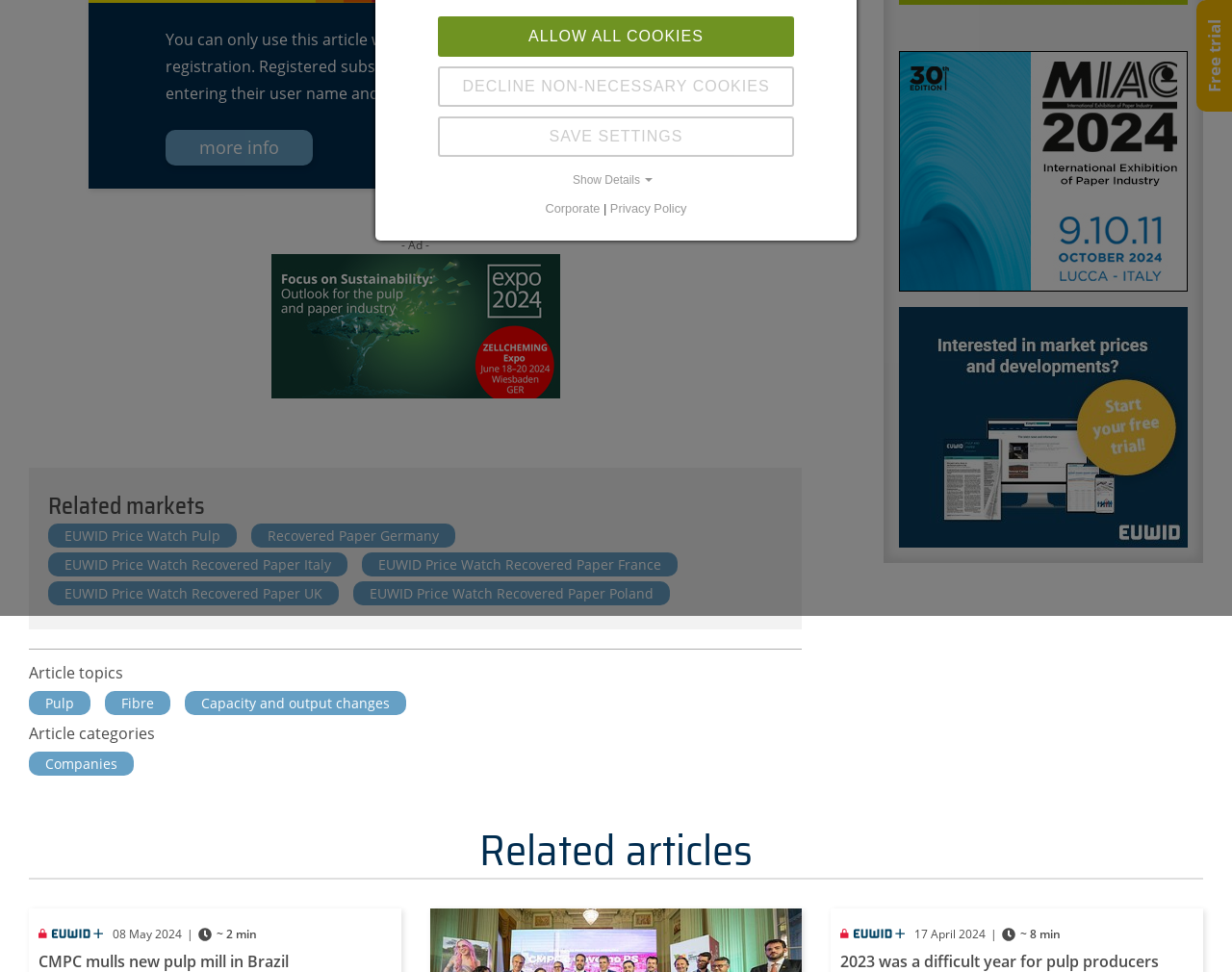Determine the bounding box coordinates of the UI element described below. Use the format (top-left x, top-left y, bottom-right x, bottom-right y) with floating point numbers between 0 and 1: alt="Hier klicken!"

[0.73, 0.316, 0.964, 0.563]